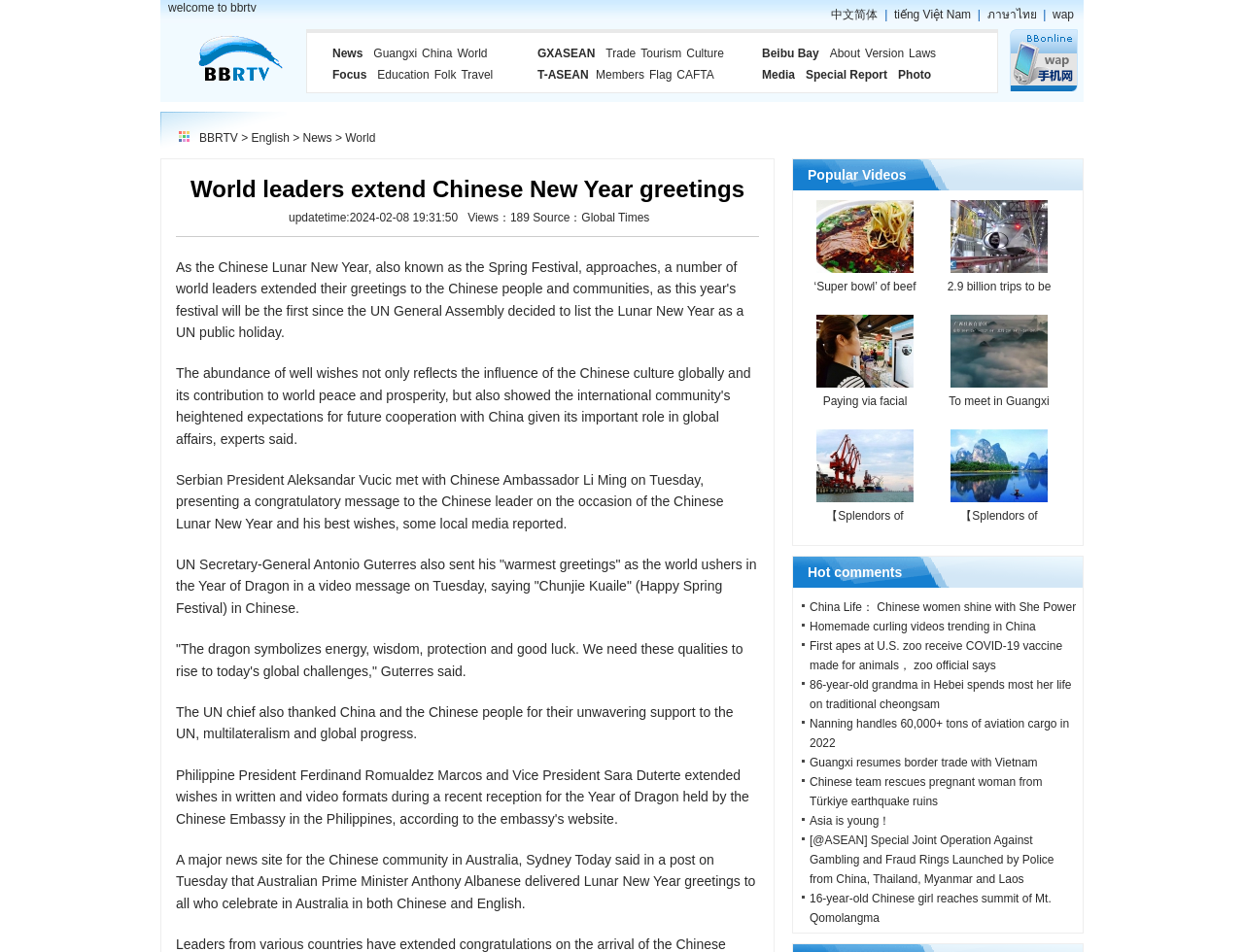Locate the bounding box coordinates of the region to be clicked to comply with the following instruction: "View the 'Popular Videos'". The coordinates must be four float numbers between 0 and 1, in the form [left, top, right, bottom].

[0.638, 0.167, 0.87, 0.2]